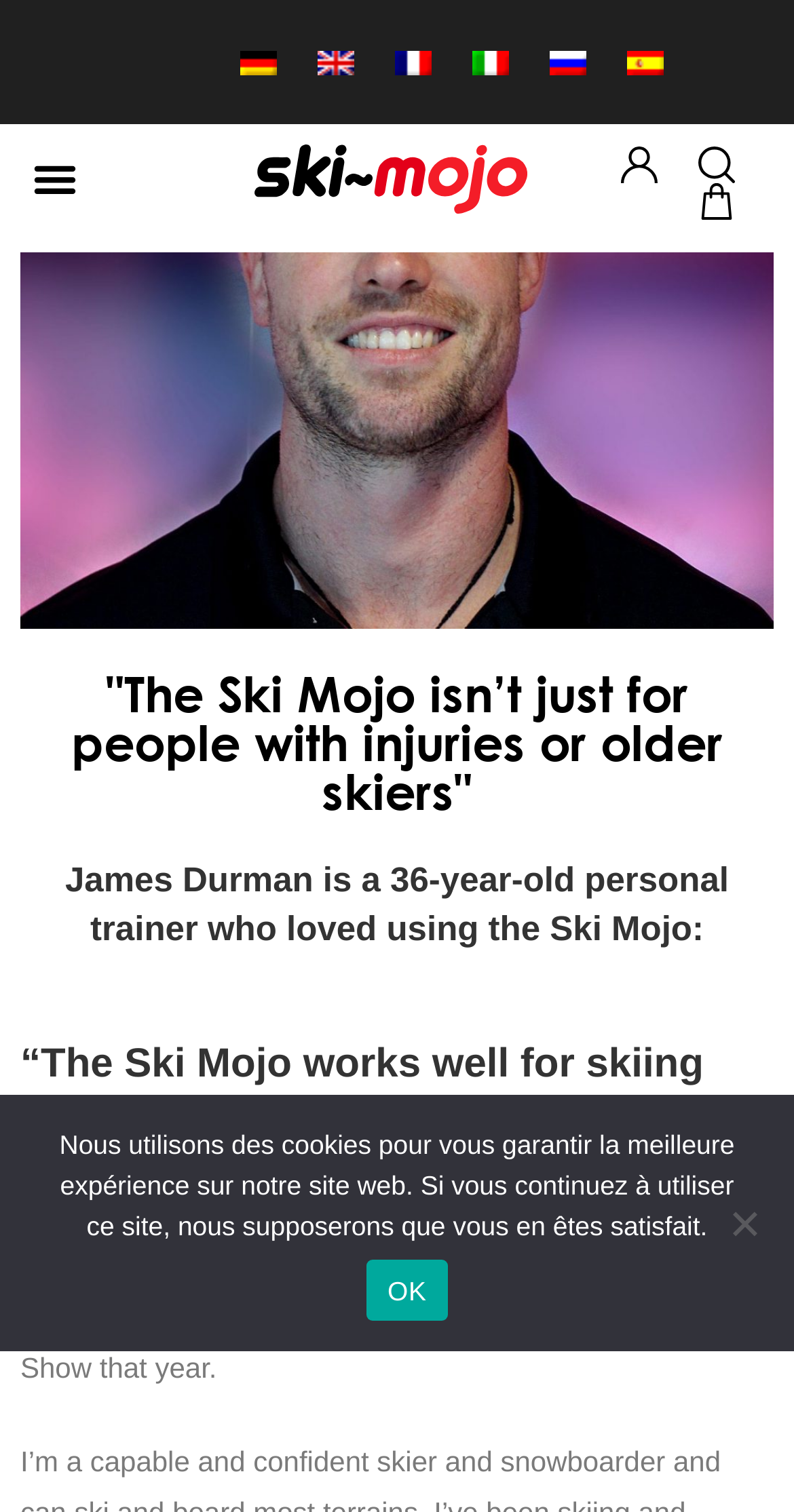Determine the bounding box coordinates of the clickable region to follow the instruction: "Read James Durman's story".

[0.026, 0.567, 0.974, 0.631]